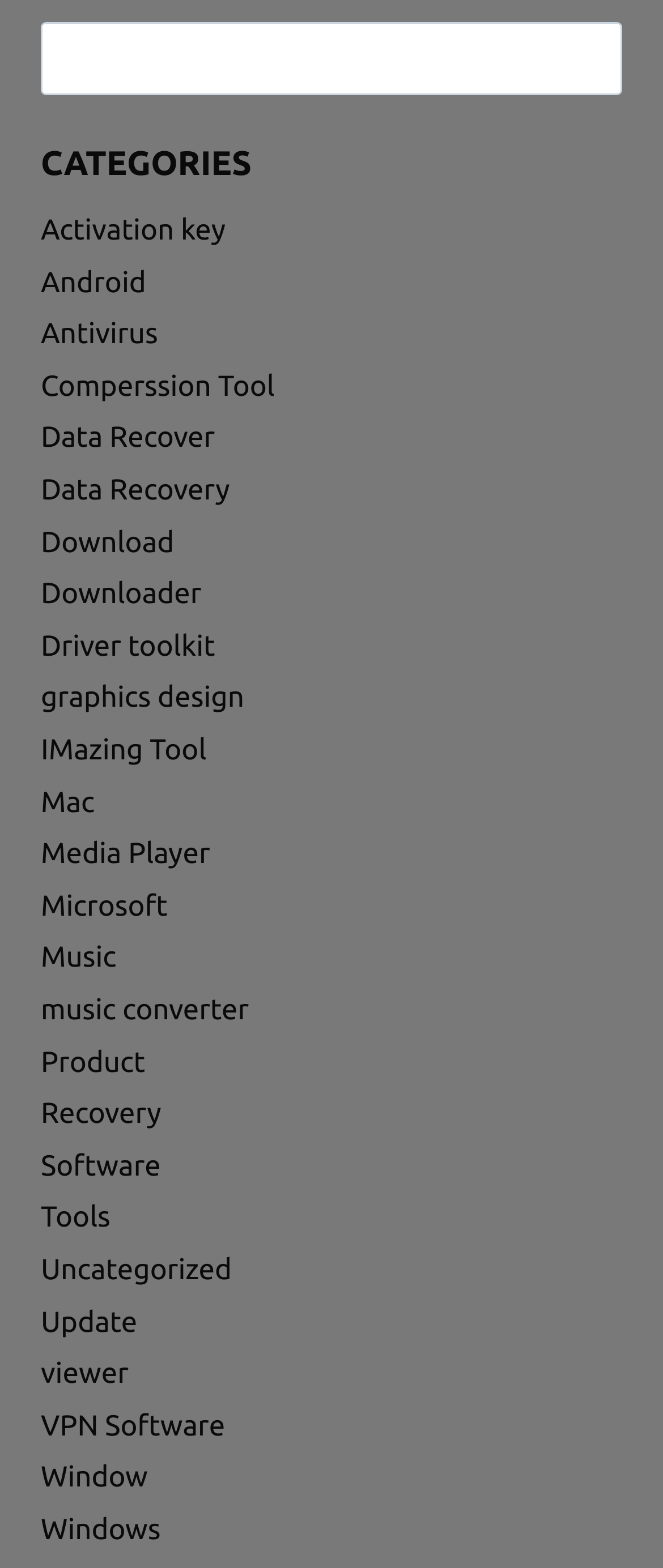What is the purpose of the search box?
Look at the image and respond with a one-word or short-phrase answer.

Search for keywords